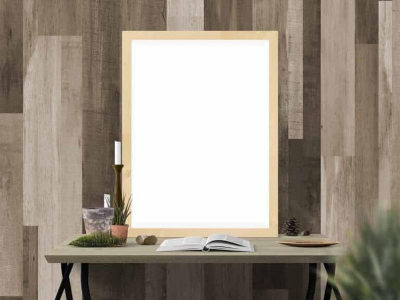Give a thorough explanation of the elements present in the image.

The image features a blank canvas set within a simple wooden frame, placed on a minimalist table. Surrounding the canvas are various elements that evoke a serene and thoughtful atmosphere: a small plant, a candle in a glass holder, and a couple of natural stones. Open in front of the canvas is a book, inviting introspection and creativity. The backdrop consists of warm-toned wooden panels, enhancing the overall calming aesthetic. This image symbolizes the concept of designing one's career, reflecting the themes of engagement, creativity, and intentional growth discussed in the associated article, "Physicians: Are you designing your career or is it designing you?" written by Dr. Jackie Huntly.